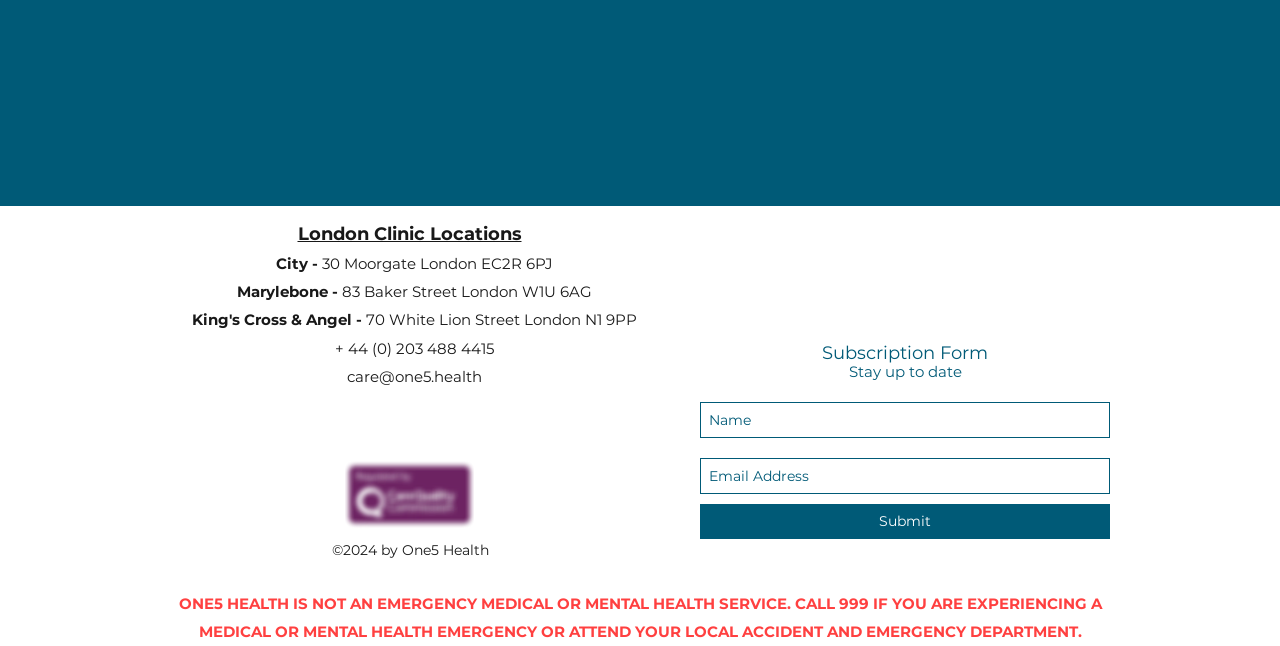Locate the bounding box of the UI element based on this description: "aria-label="Name" name="name" placeholder="Name"". Provide four float numbers between 0 and 1 as [left, top, right, bottom].

[0.547, 0.622, 0.867, 0.678]